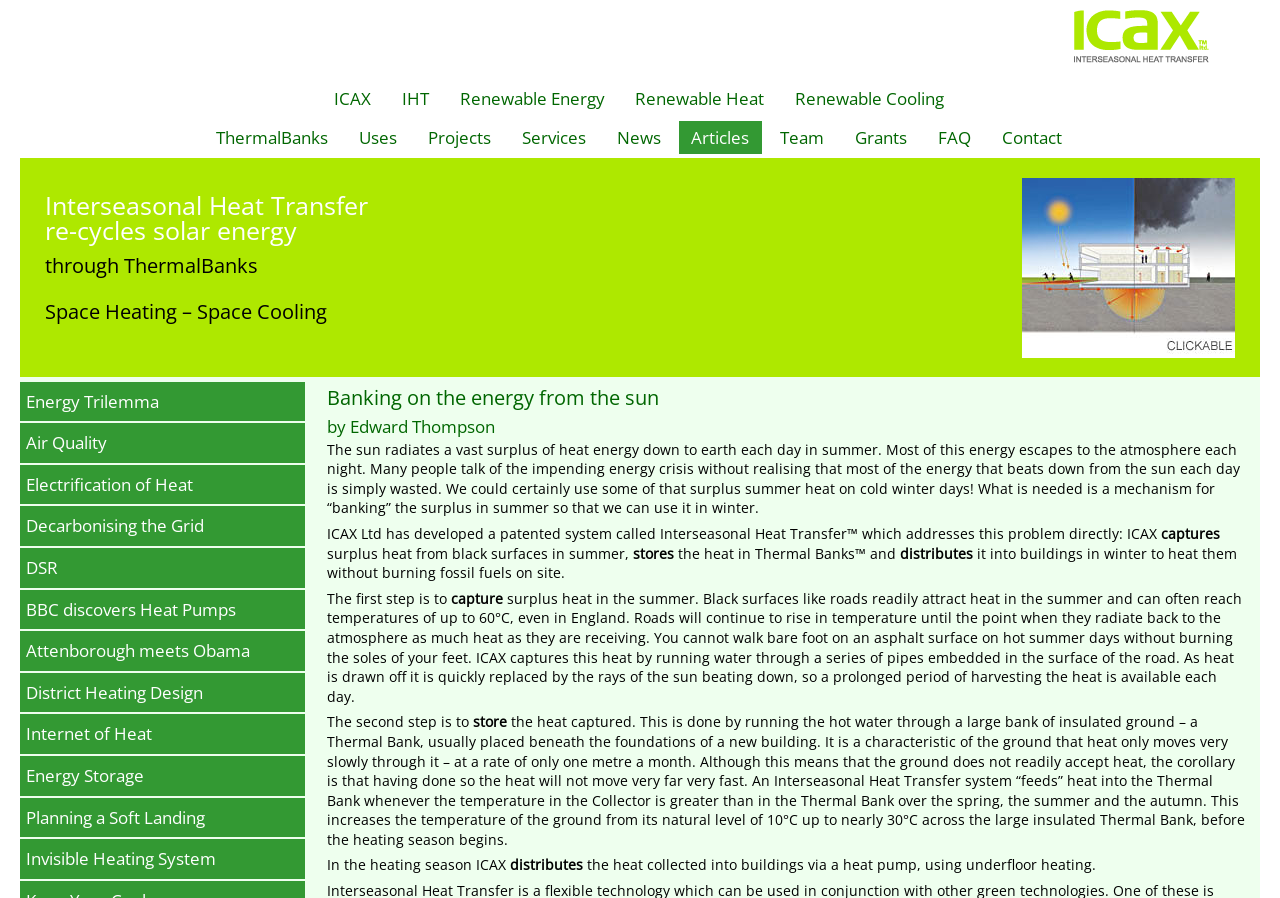Given the description "Weitere Informationen", determine the bounding box of the corresponding UI element.

None